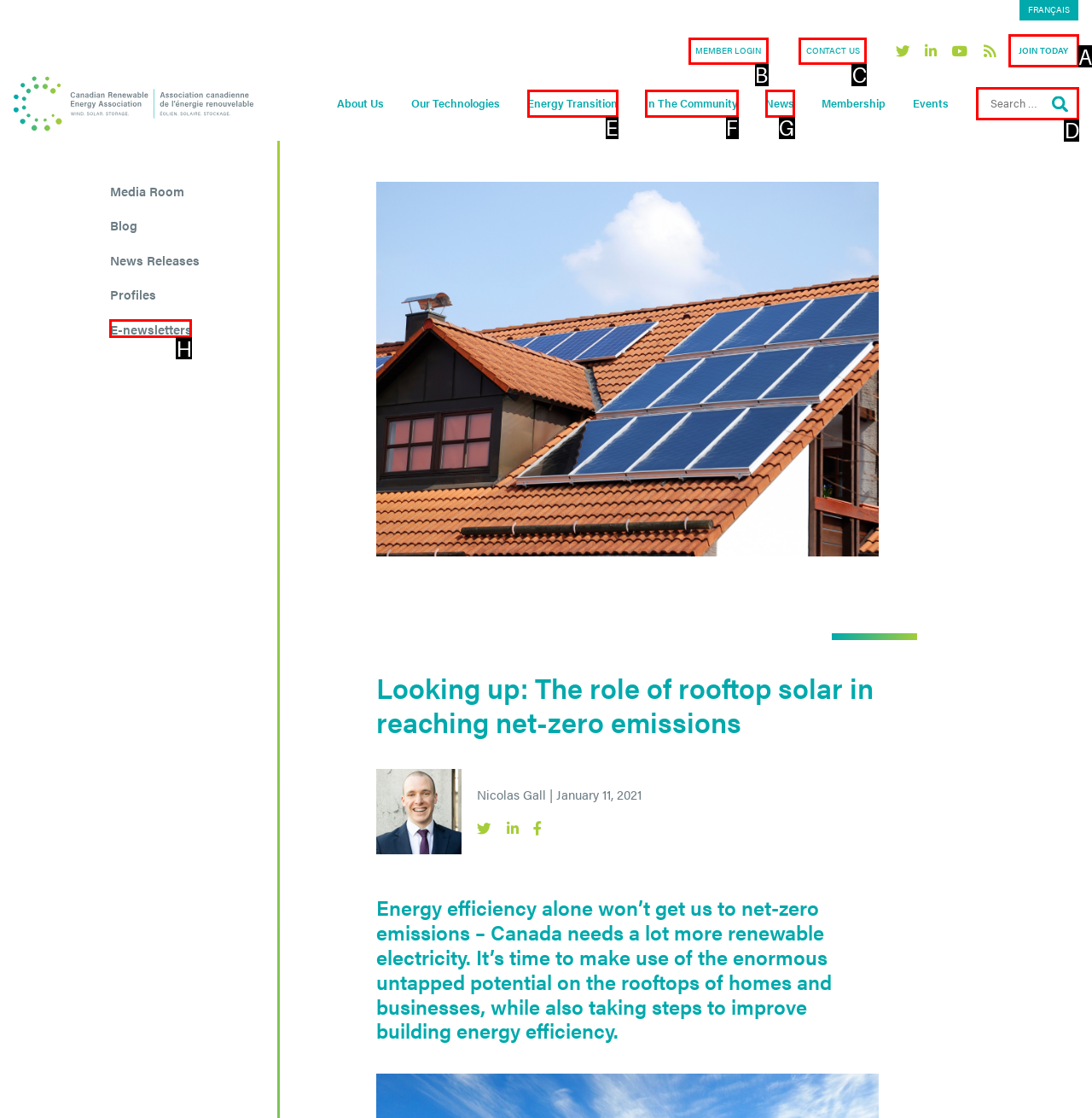Select the HTML element that needs to be clicked to perform the task: Search for something. Reply with the letter of the chosen option.

D